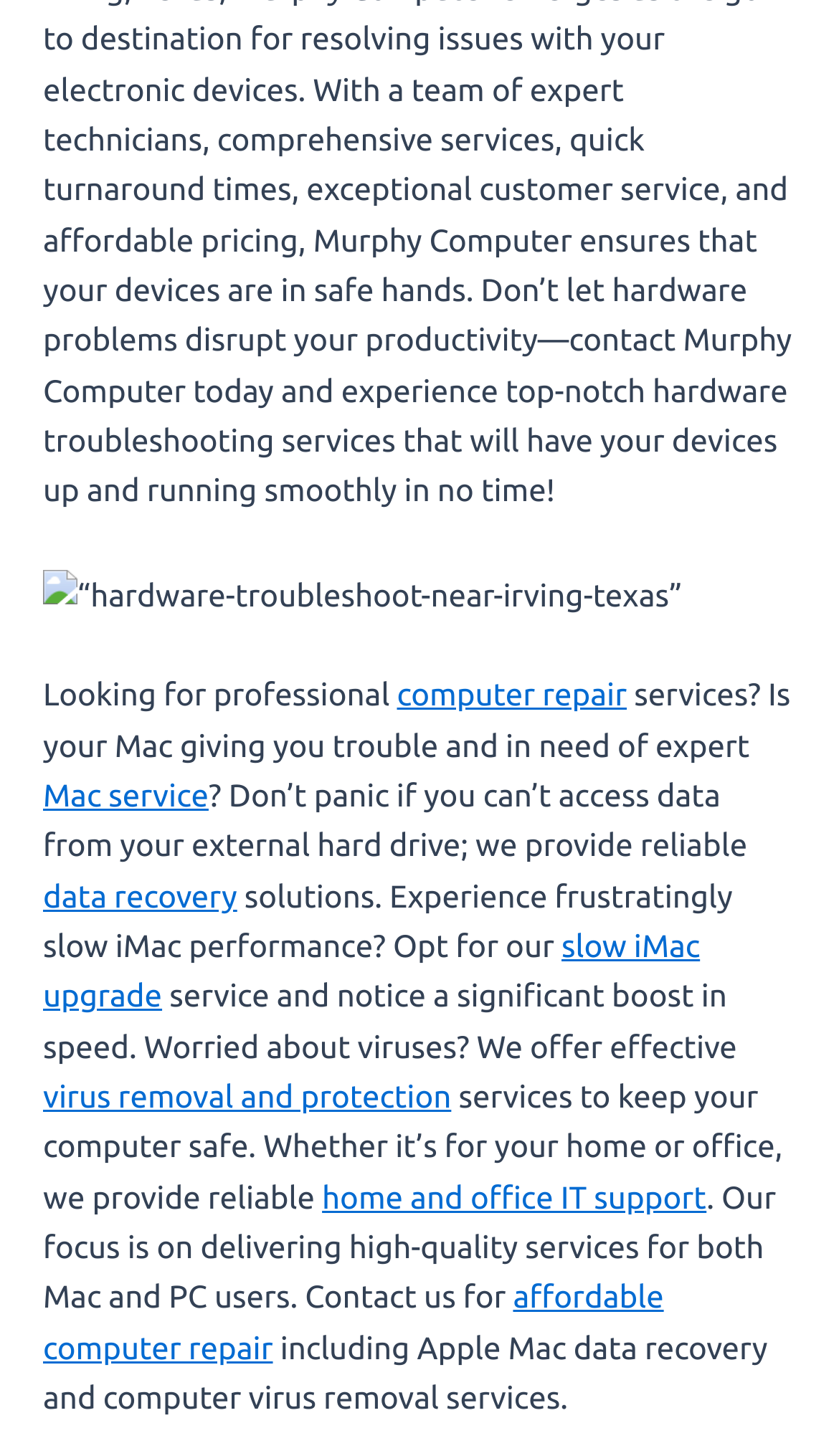Please respond to the question with a concise word or phrase:
What is included in the company's services?

Apple Mac data recovery and computer virus removal